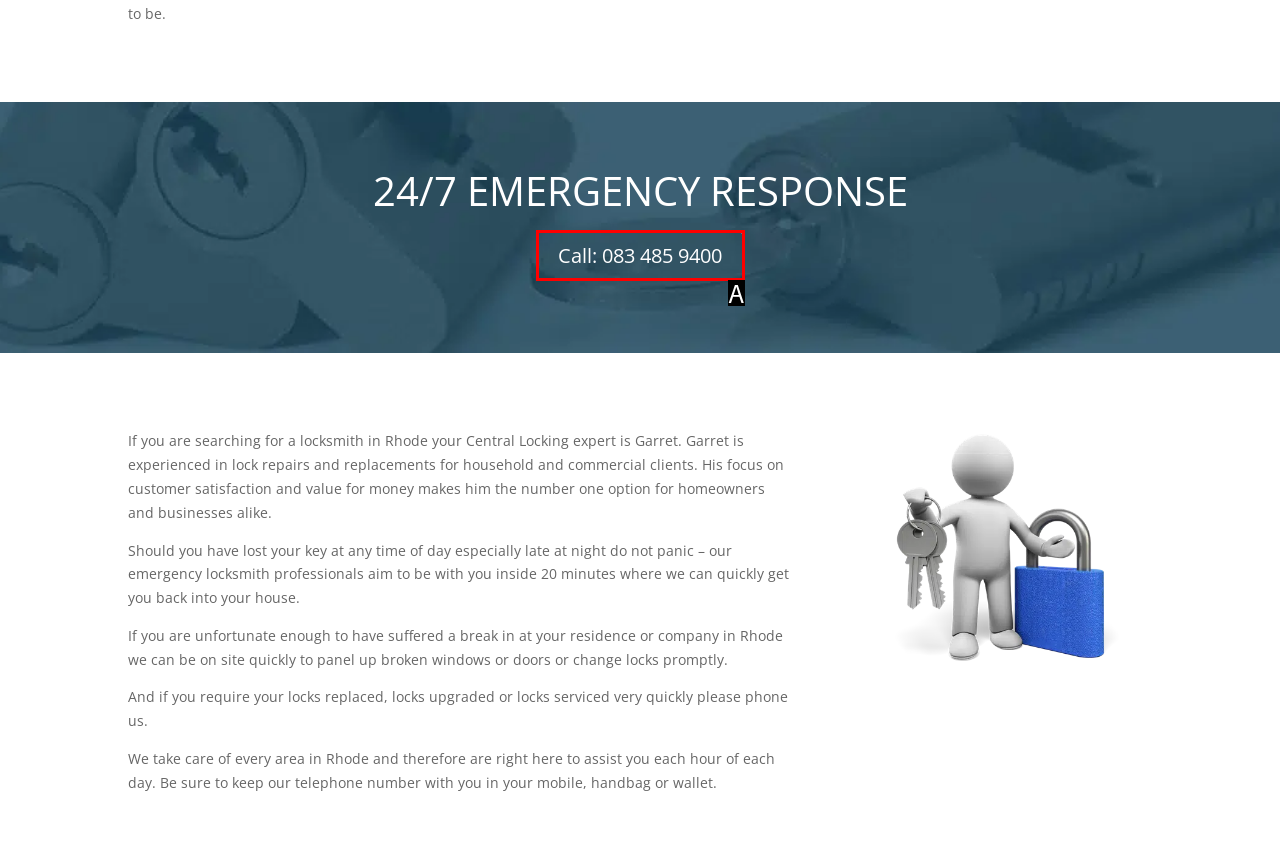Choose the letter of the UI element that aligns with the following description: Call: 083 485 9400
State your answer as the letter from the listed options.

A